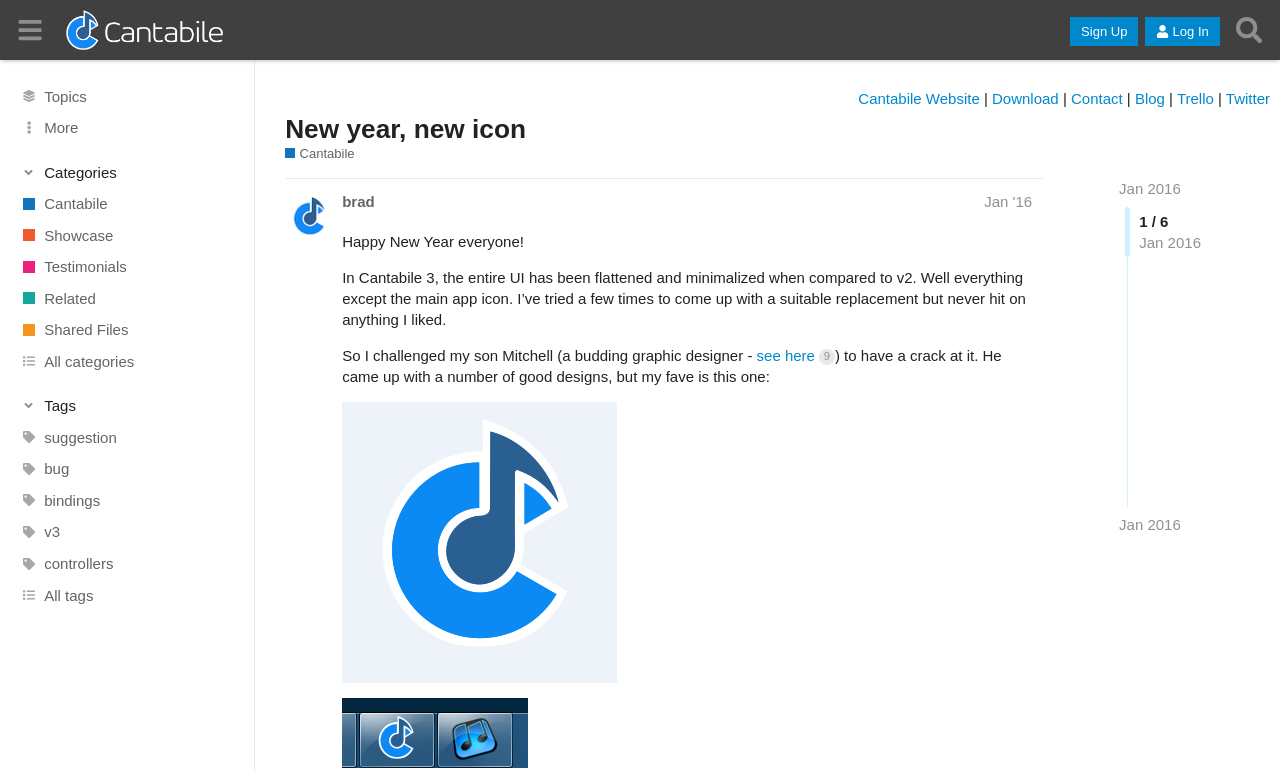Could you find the bounding box coordinates of the clickable area to complete this instruction: "Click on the 'Download' link"?

[0.775, 0.116, 0.827, 0.138]